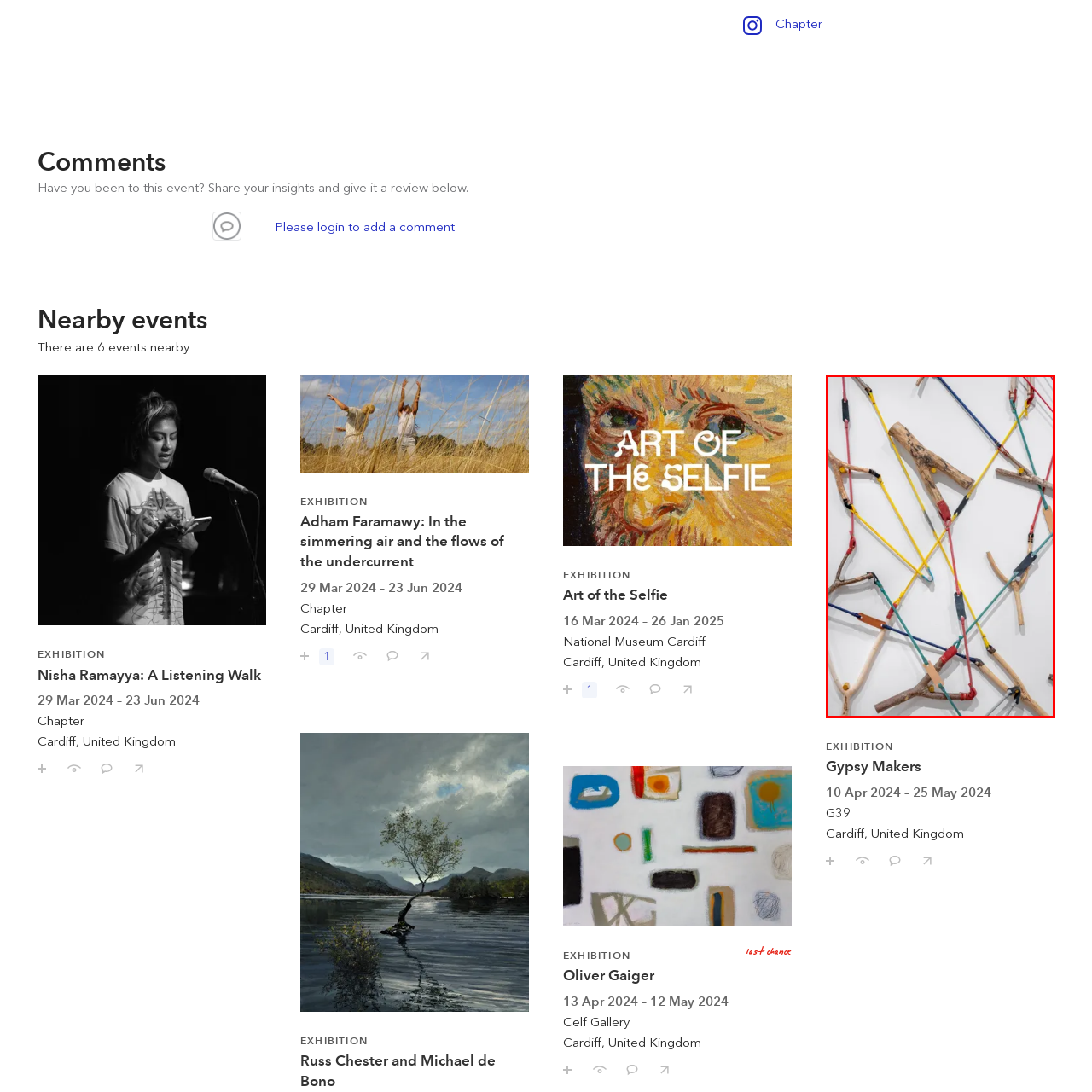View the part of the image marked by the red boundary and provide a one-word or short phrase answer to this question: 
What colors are the strings in the installation?

Red, yellow, blue, and green